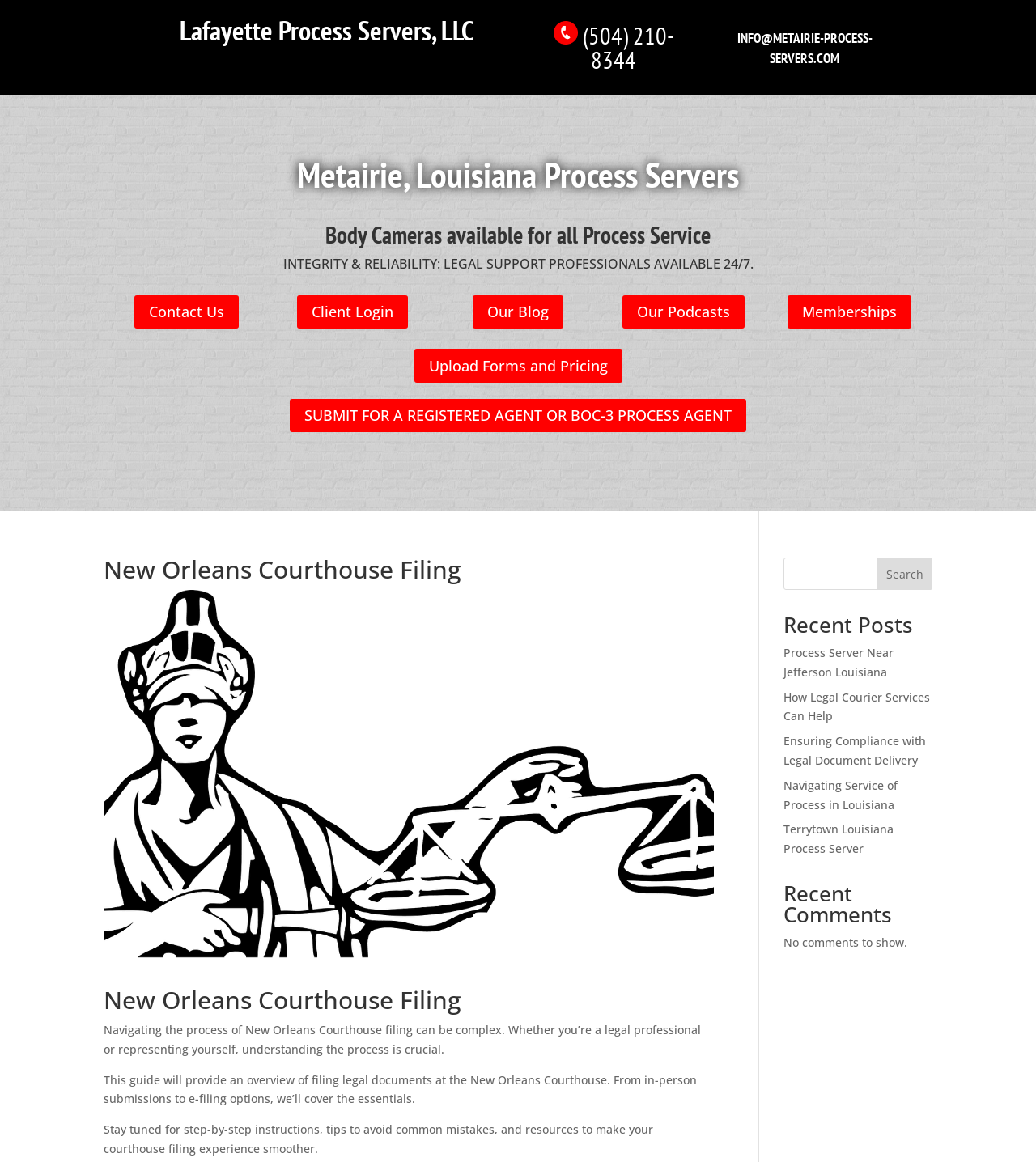How many links are there in the top navigation bar?
Using the image, give a concise answer in the form of a single word or short phrase.

7